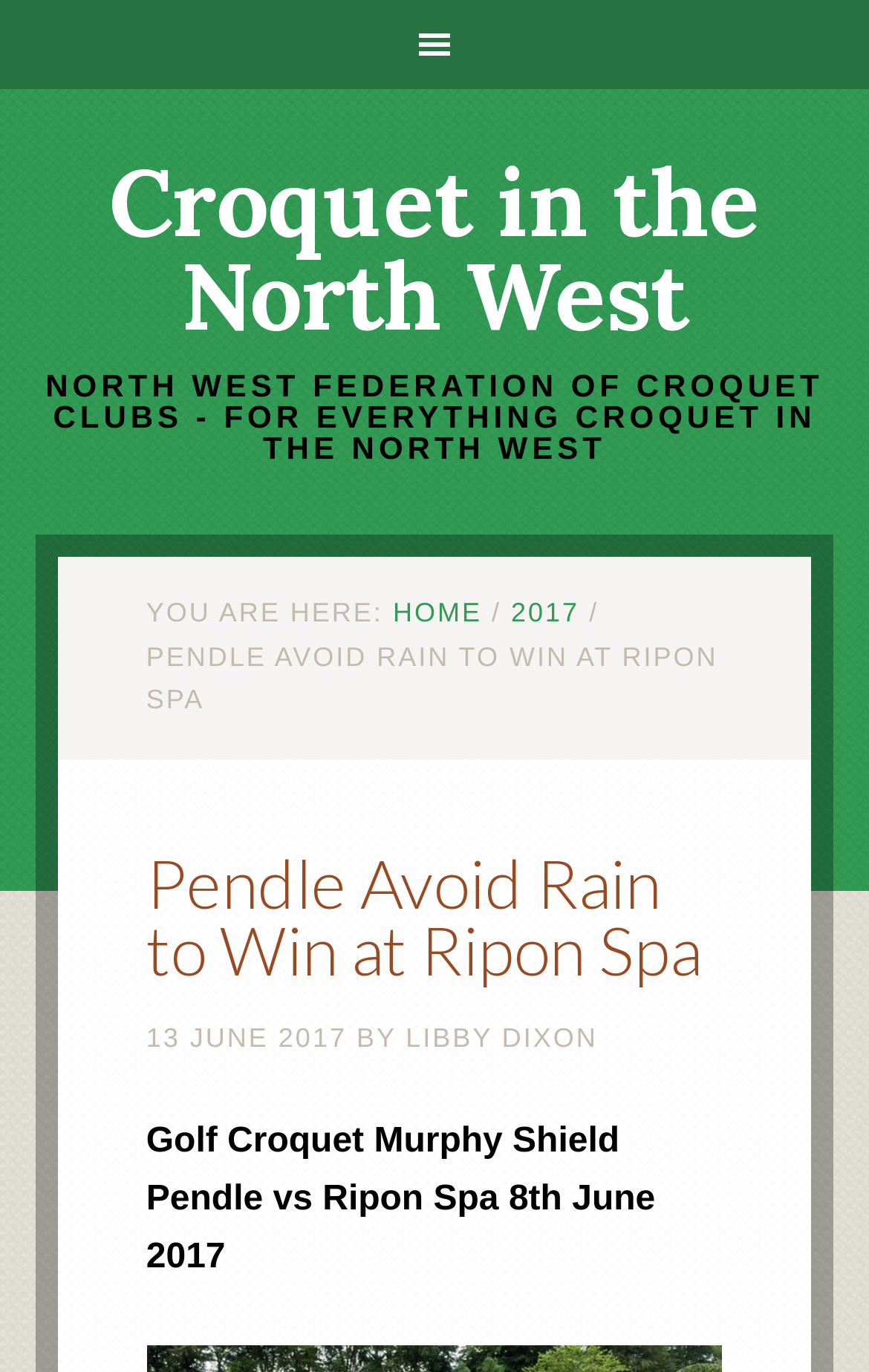Determine the bounding box for the UI element as described: "Libby Dixon". The coordinates should be represented as four float numbers between 0 and 1, formatted as [left, top, right, bottom].

[0.467, 0.744, 0.688, 0.767]